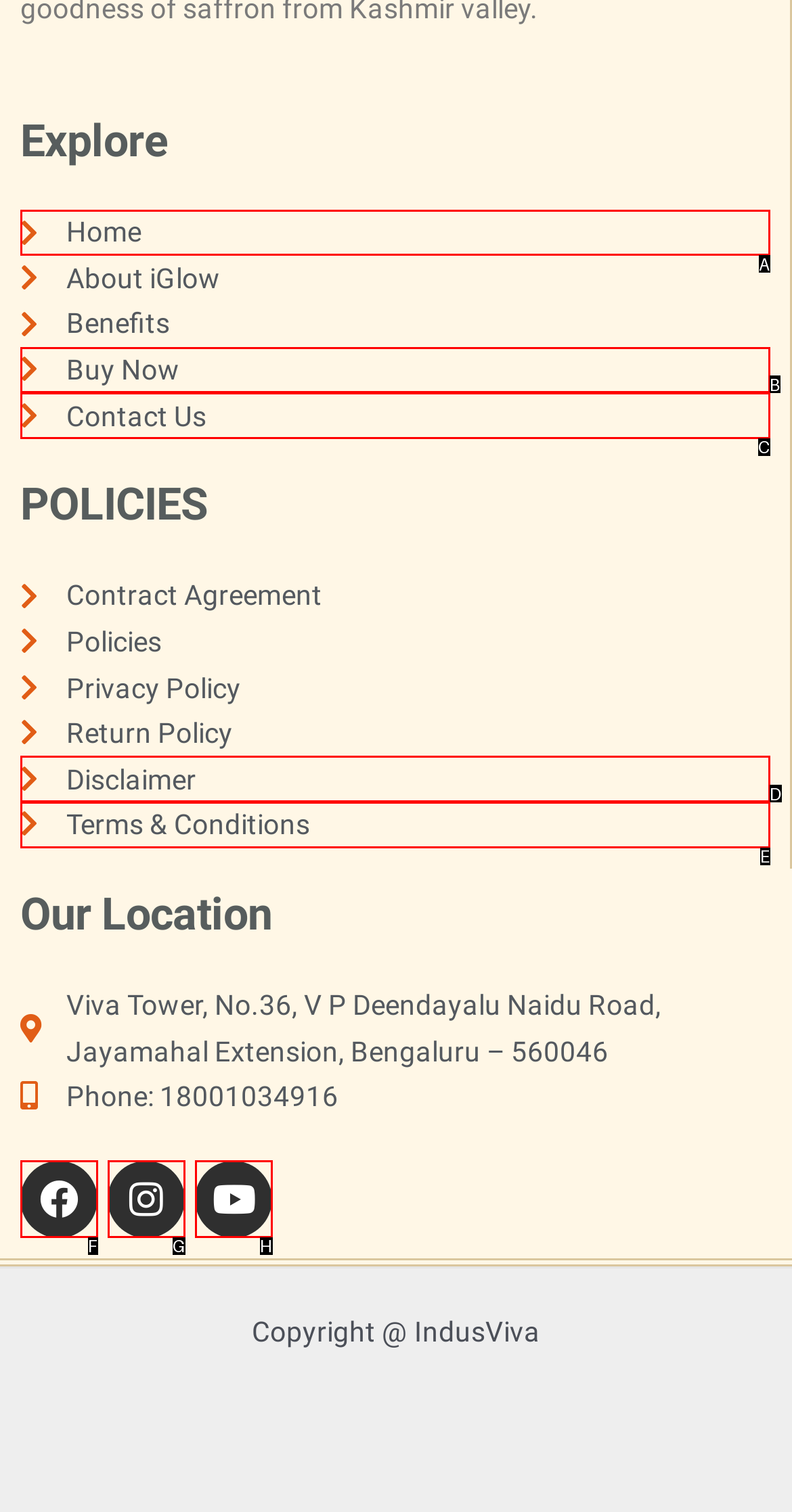Tell me which one HTML element I should click to complete the following task: Go to Home
Answer with the option's letter from the given choices directly.

A